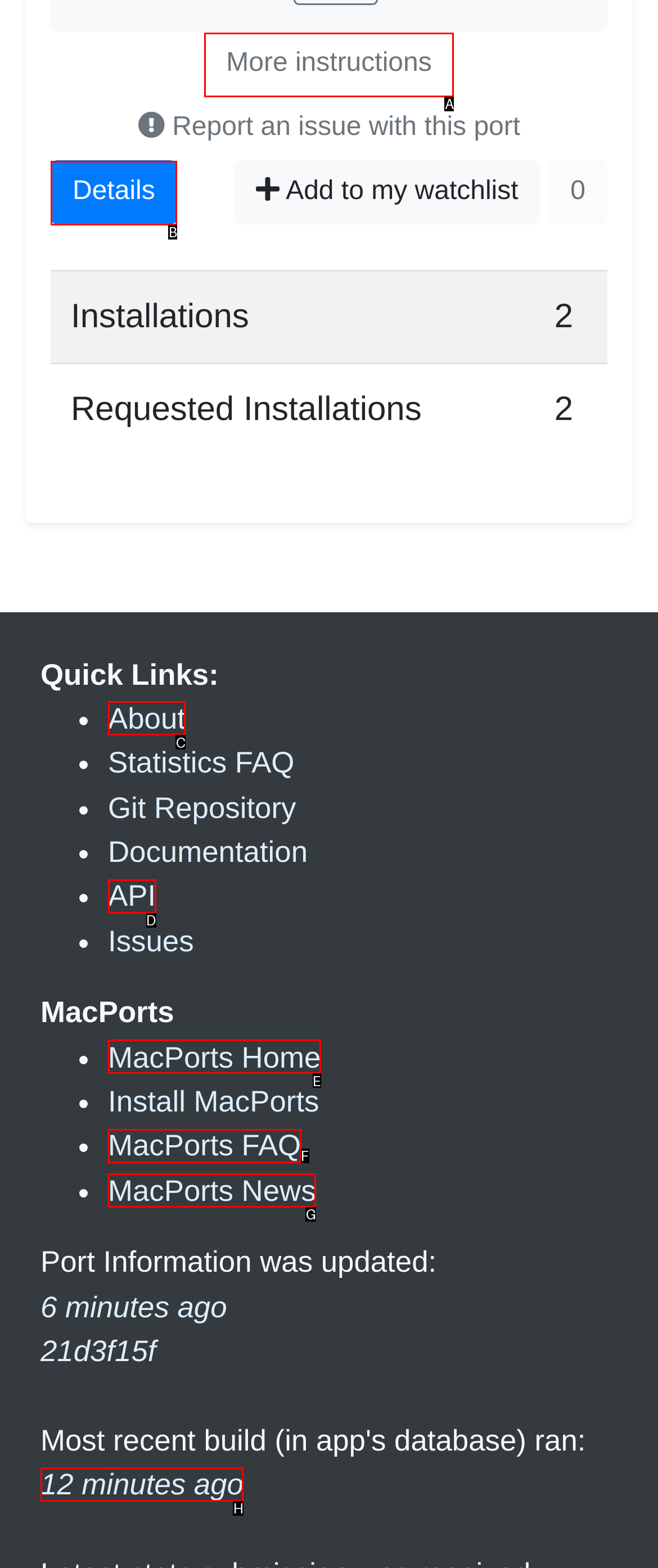Refer to the element description: 12 minutes ago and identify the matching HTML element. State your answer with the appropriate letter.

H